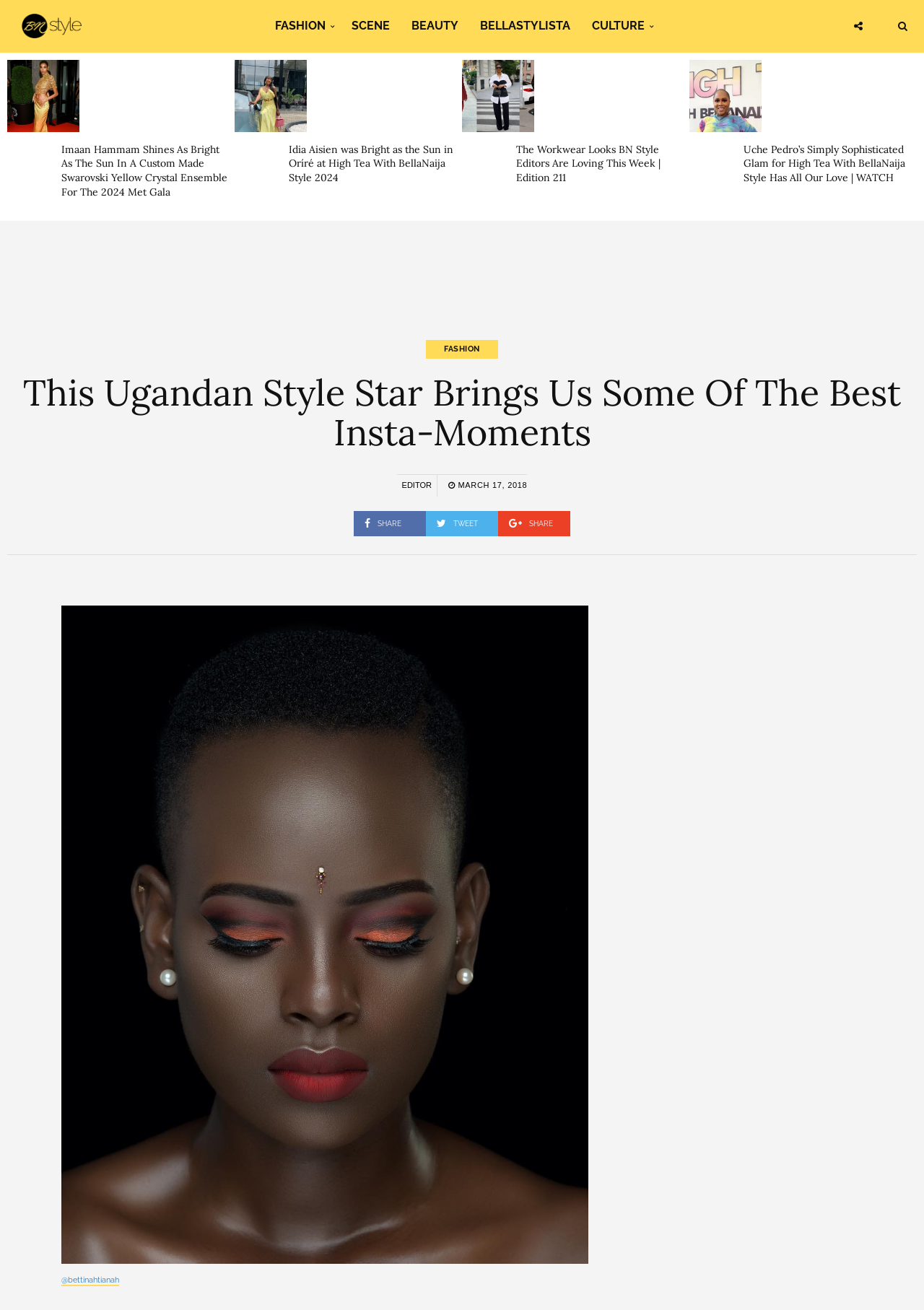Identify the bounding box coordinates of the clickable region to carry out the given instruction: "Share this article".

[0.383, 0.39, 0.461, 0.409]